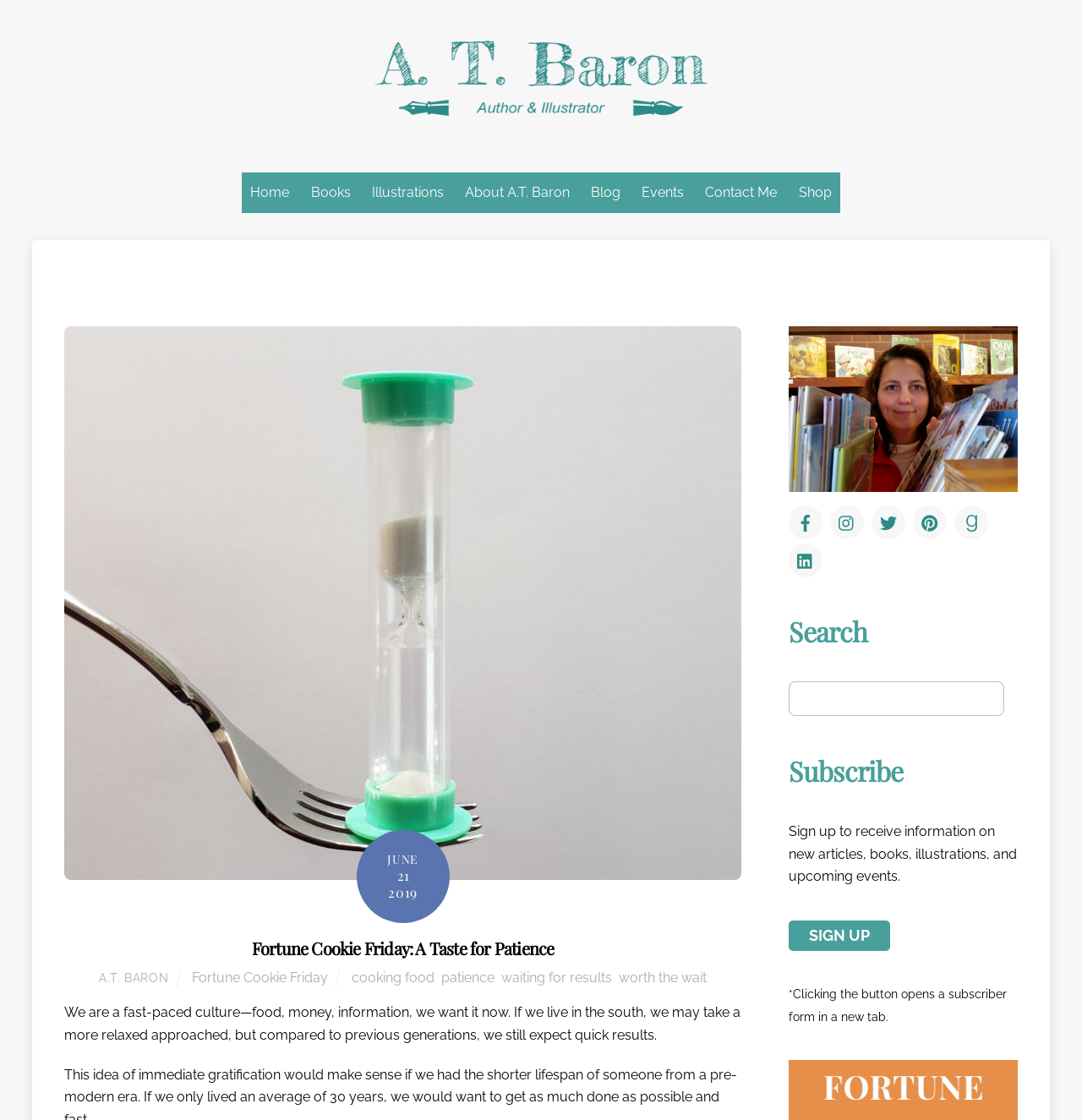Answer the question with a single word or phrase: 
What can be subscribed to on this website?

New articles, books, illustrations, and upcoming events